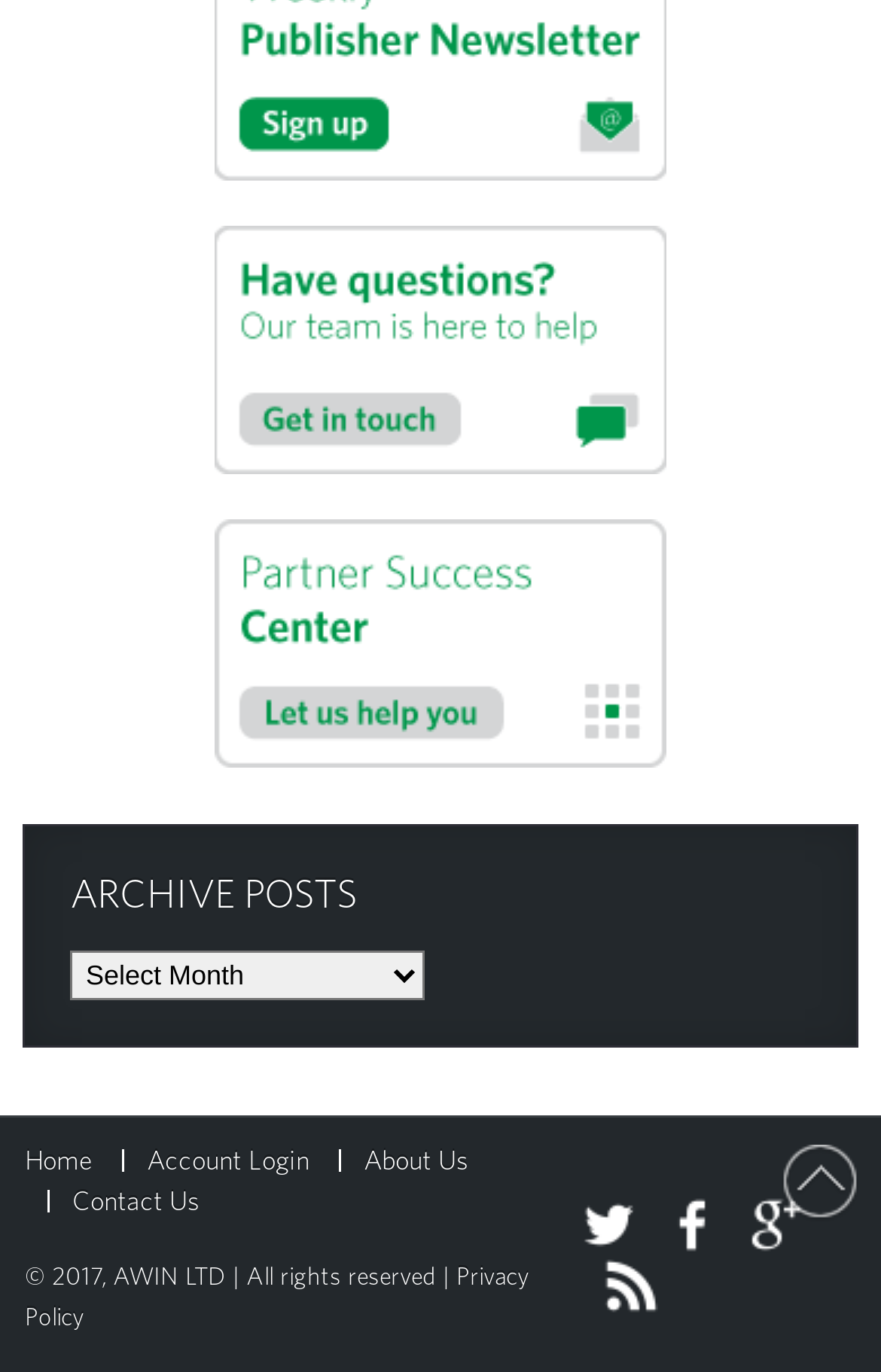What is the purpose of the 'Archive Posts' section?
Refer to the screenshot and deliver a thorough answer to the question presented.

The 'Archive Posts' section contains a heading, a static text, and a combobox. The combobox has a popup menu, indicating that it allows users to select or filter posts. Therefore, the purpose of this section is to enable users to select or view archived posts.